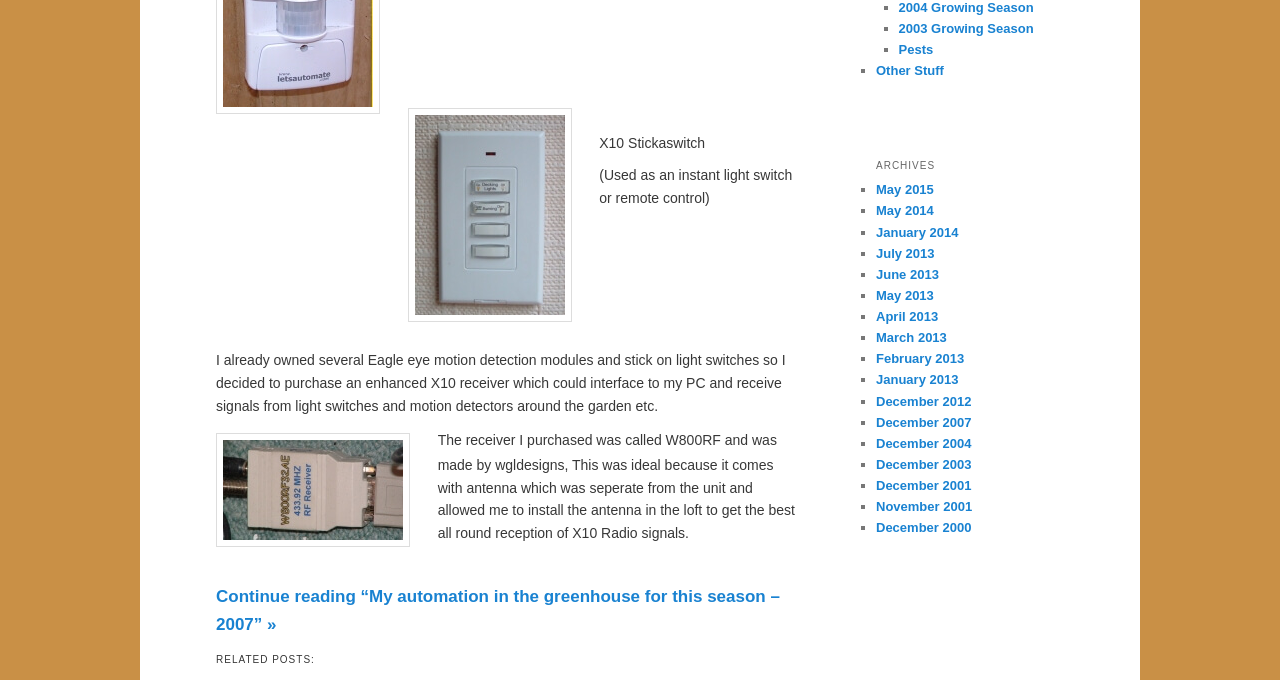Identify the bounding box coordinates for the element that needs to be clicked to fulfill this instruction: "Go to the '2003 Growing Season' page". Provide the coordinates in the format of four float numbers between 0 and 1: [left, top, right, bottom].

[0.702, 0.03, 0.808, 0.052]